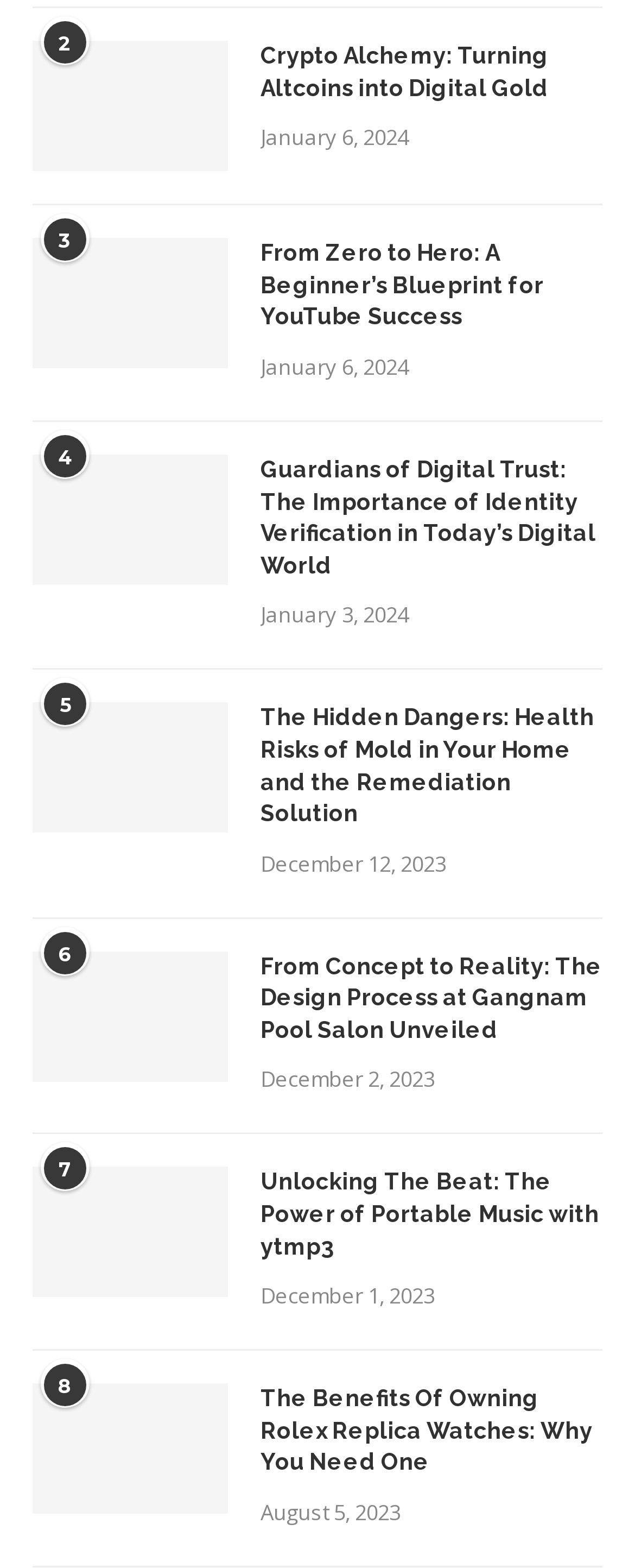Find the bounding box coordinates of the clickable area that will achieve the following instruction: "View the article about YouTube Success".

[0.051, 0.152, 0.359, 0.235]